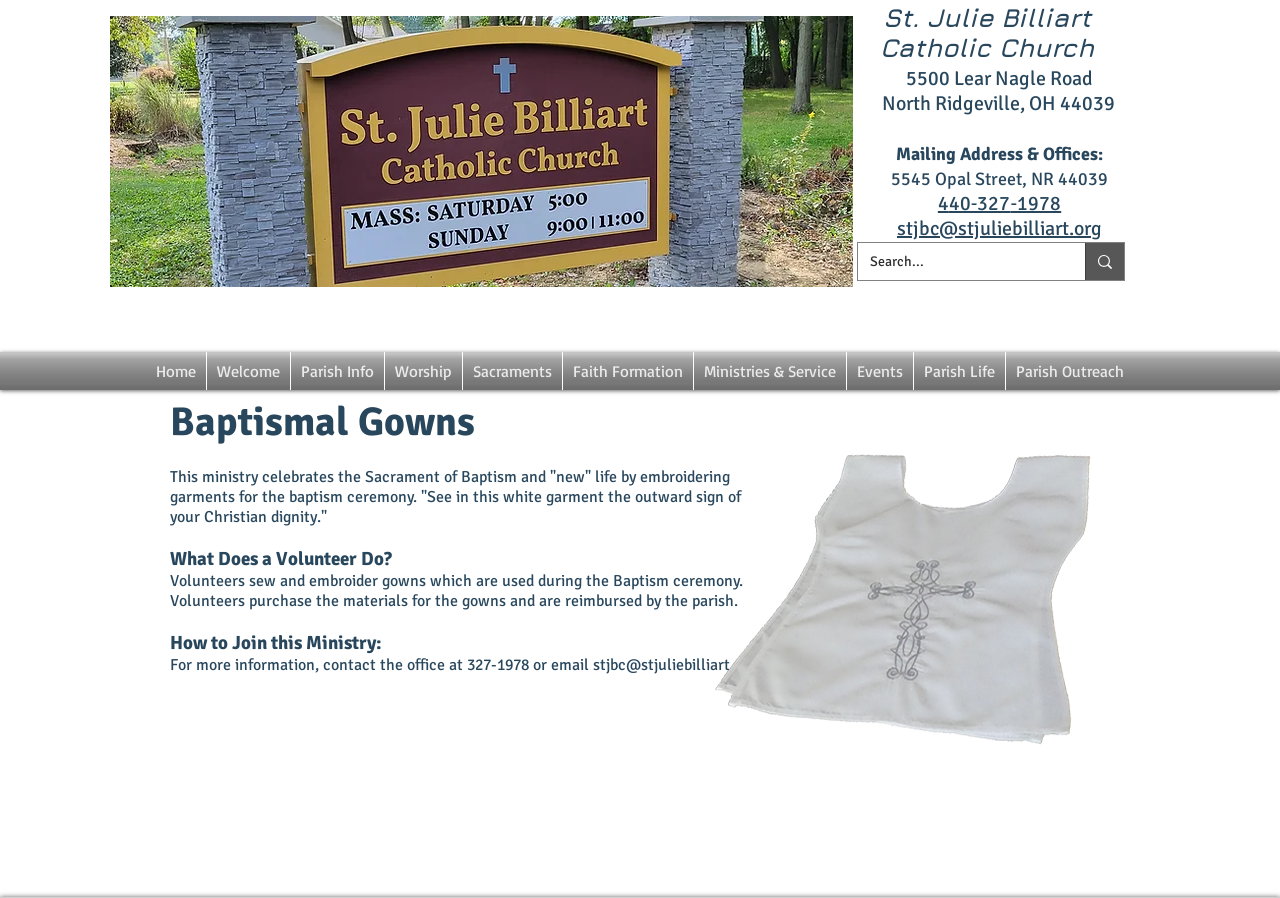How can I join the Baptismal Gowns ministry?
Using the image, answer in one word or phrase.

Contact the office at 327-1978 or email stjbc@stjuliebilliart.org